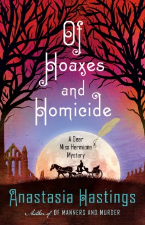What is the main theme of the book?
Give a single word or phrase answer based on the content of the image.

Mystery